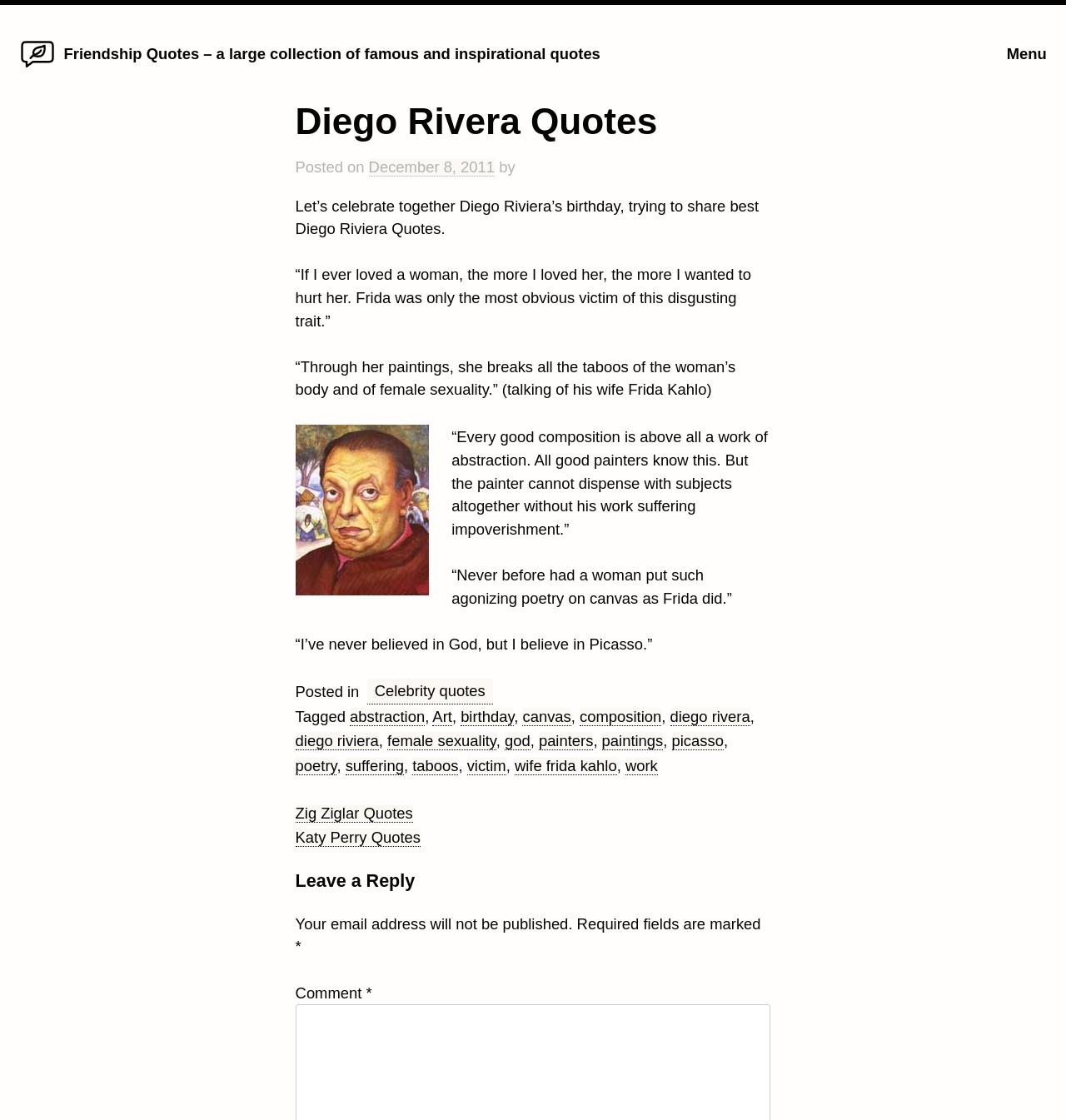What is the date of the post?
Please provide a detailed and thorough answer to the question.

The date 'December 8, 2011' is mentioned in the post, indicating when it was published.